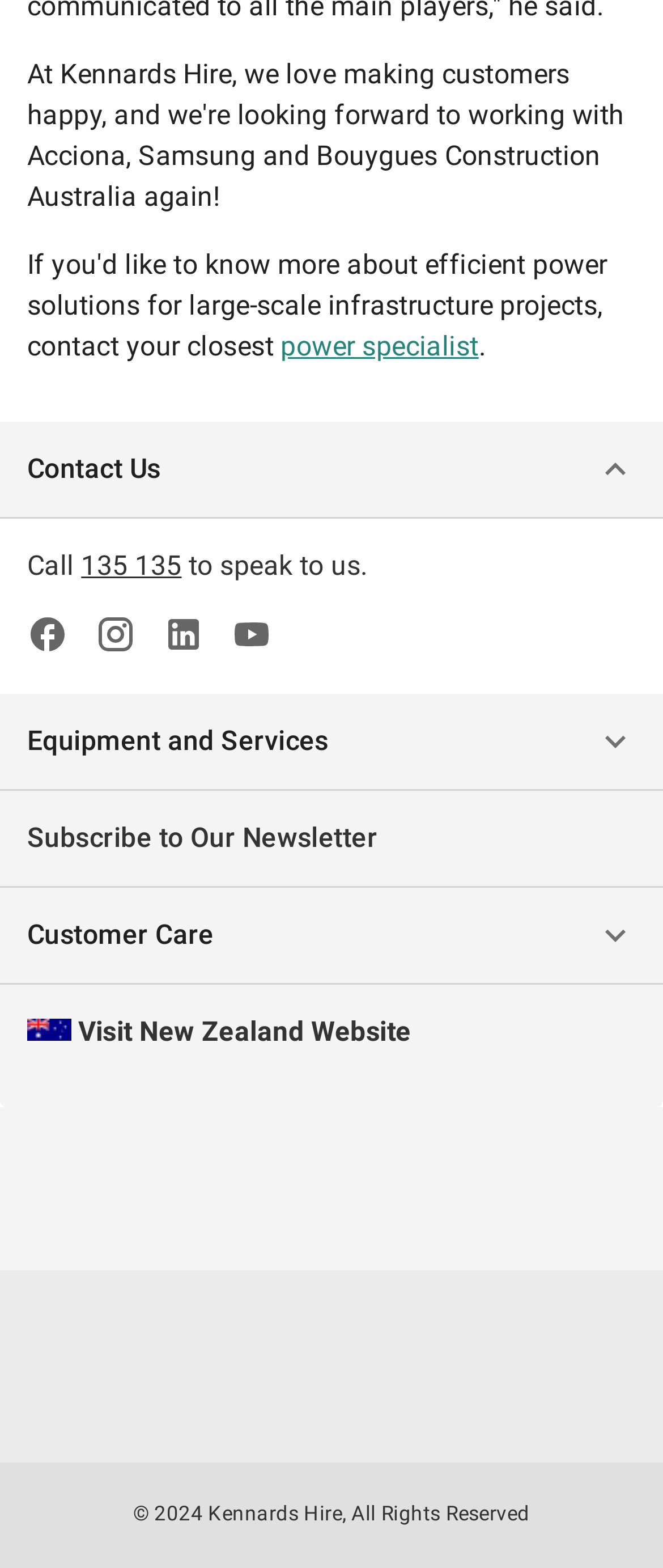Bounding box coordinates should be in the format (top-left x, top-left y, bottom-right x, bottom-right y) and all values should be floating point numbers between 0 and 1. Determine the bounding box coordinate for the UI element described as: Equipment and Services

[0.0, 0.442, 1.0, 0.504]